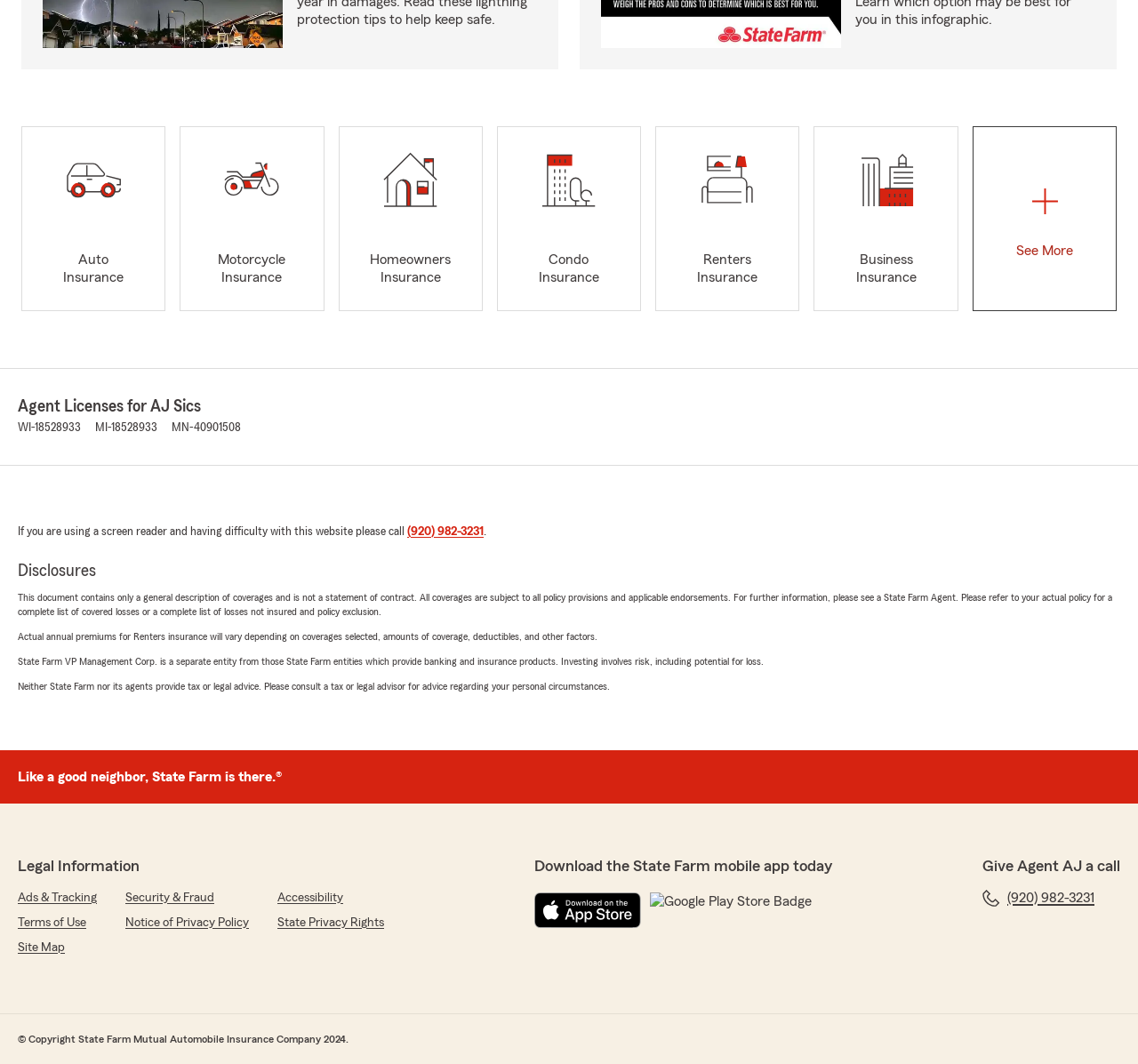Find the bounding box coordinates of the element's region that should be clicked in order to follow the given instruction: "Click See More". The coordinates should consist of four float numbers between 0 and 1, i.e., [left, top, right, bottom].

[0.855, 0.119, 0.98, 0.291]